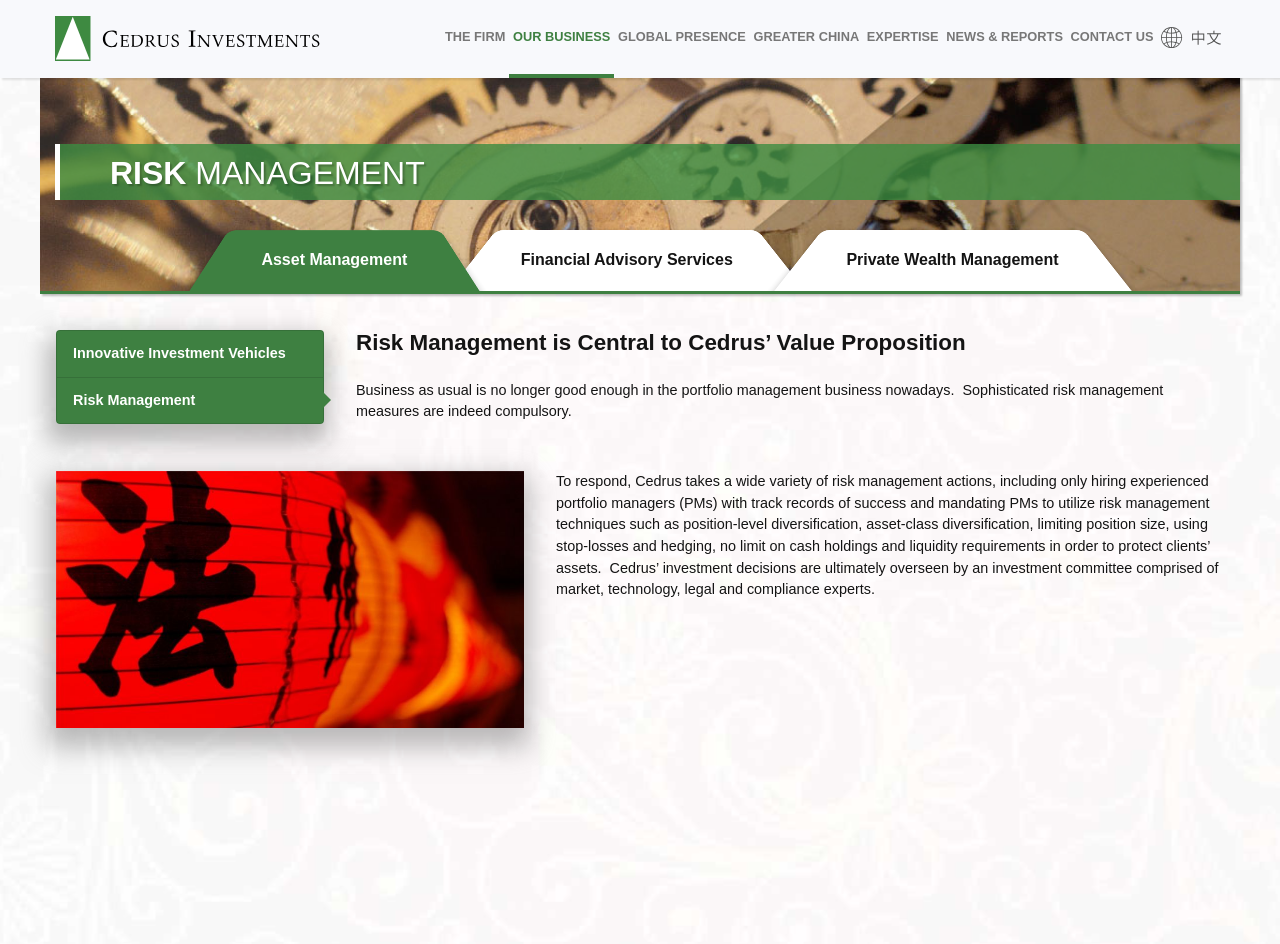Please identify the bounding box coordinates of the area that needs to be clicked to fulfill the following instruction: "Read about Risk Management."

[0.047, 0.153, 0.98, 0.204]